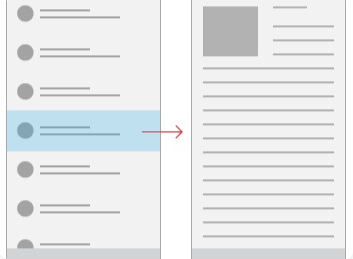What is the purpose of the interface?
Please look at the screenshot and answer in one word or a short phrase.

Enhance content consumption